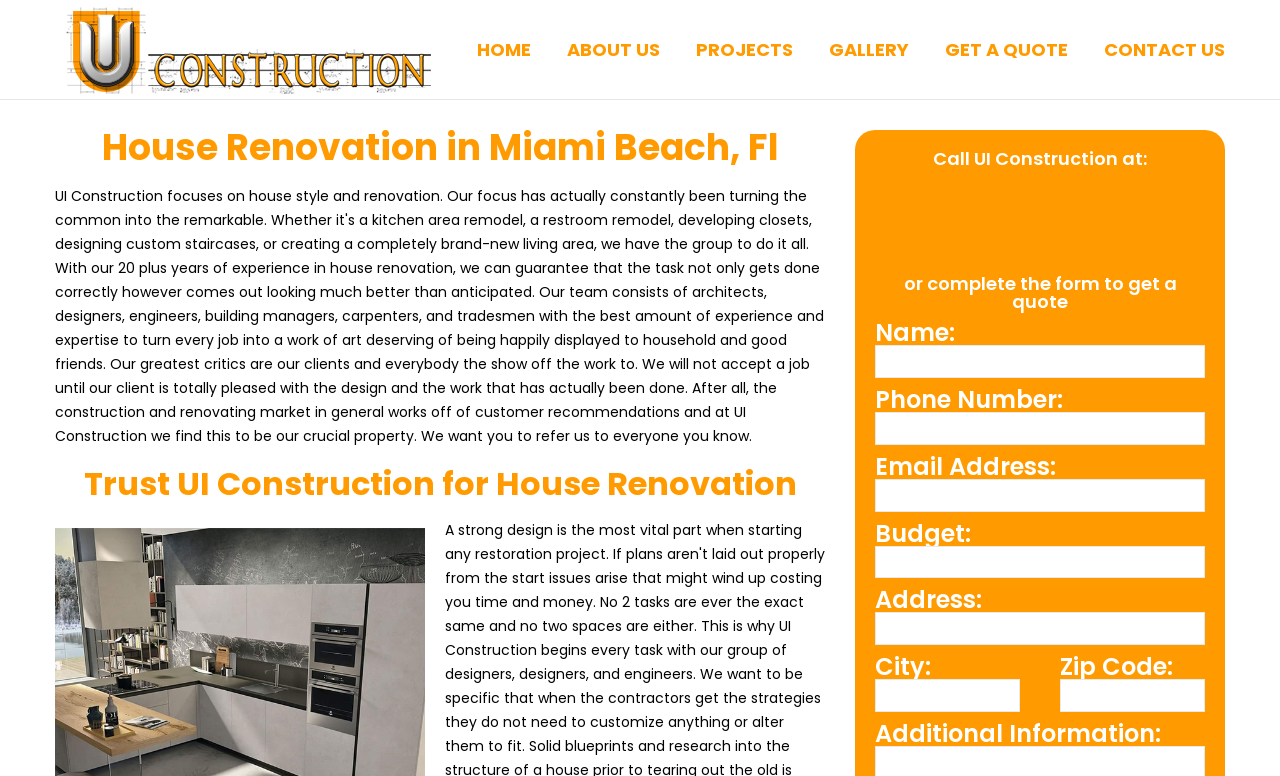Determine the bounding box coordinates of the area to click in order to meet this instruction: "Click on the 'HOME' link".

[0.345, 0.0, 0.415, 0.129]